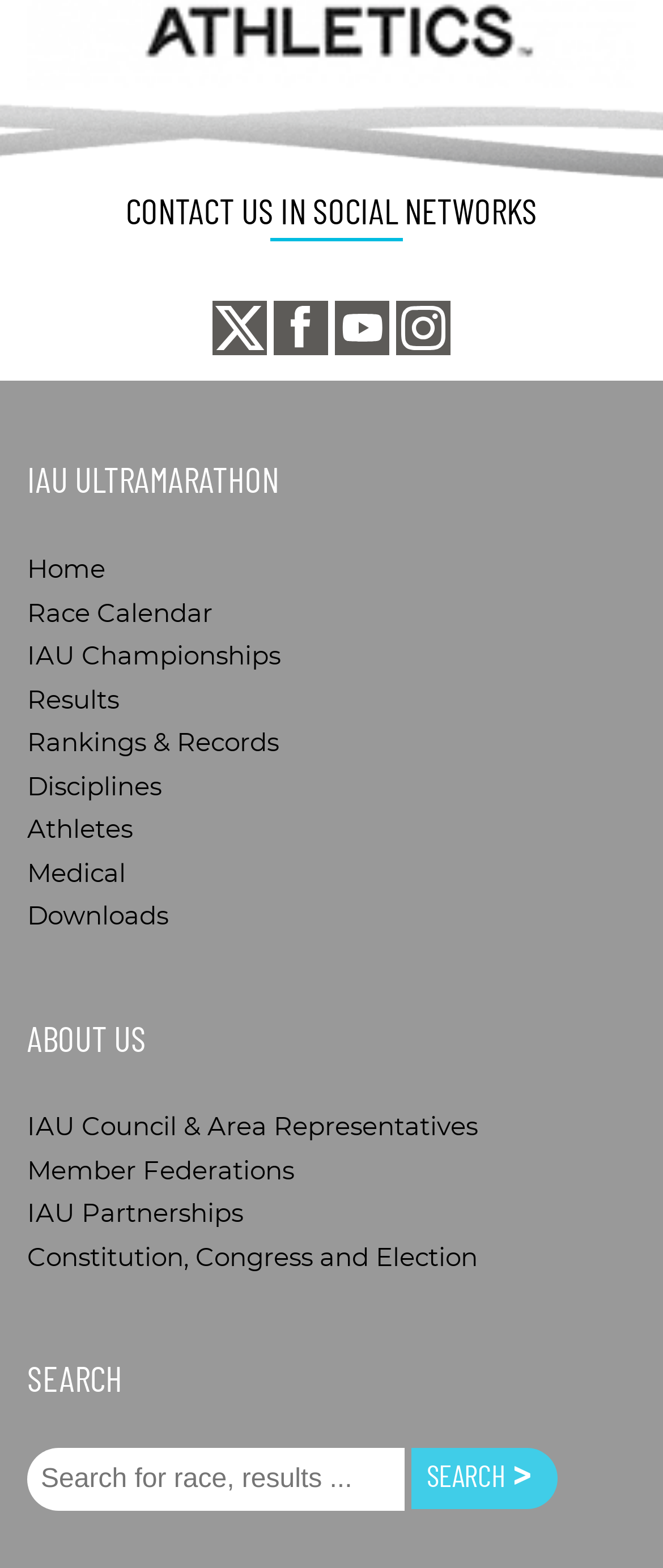How many headings are there on the webpage?
Refer to the image and provide a one-word or short phrase answer.

4